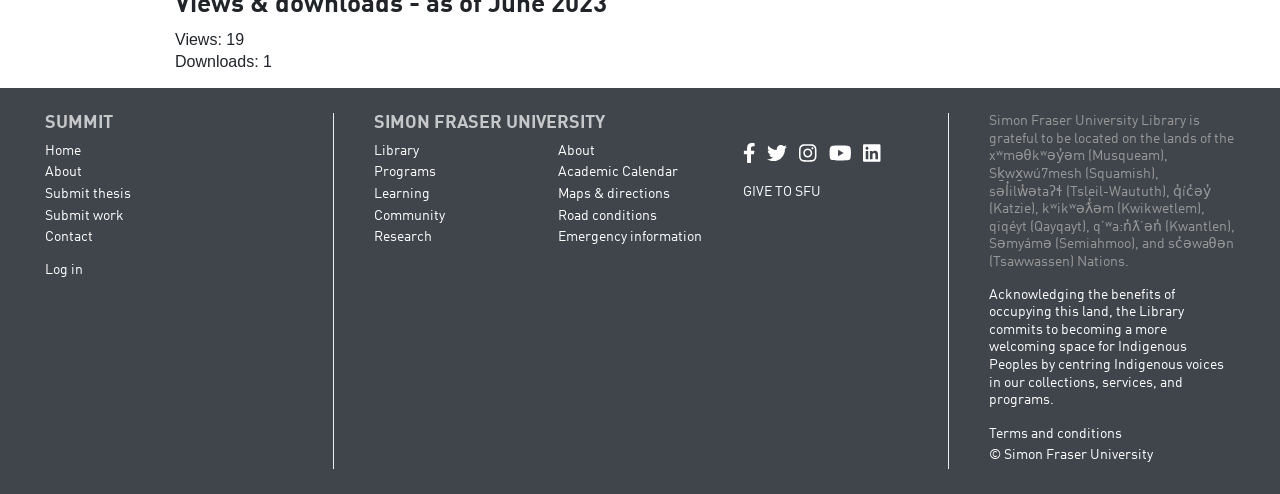Please give a concise answer to this question using a single word or phrase: 
What is the university's stance on Indigenous Peoples?

Welcoming and acknowledging